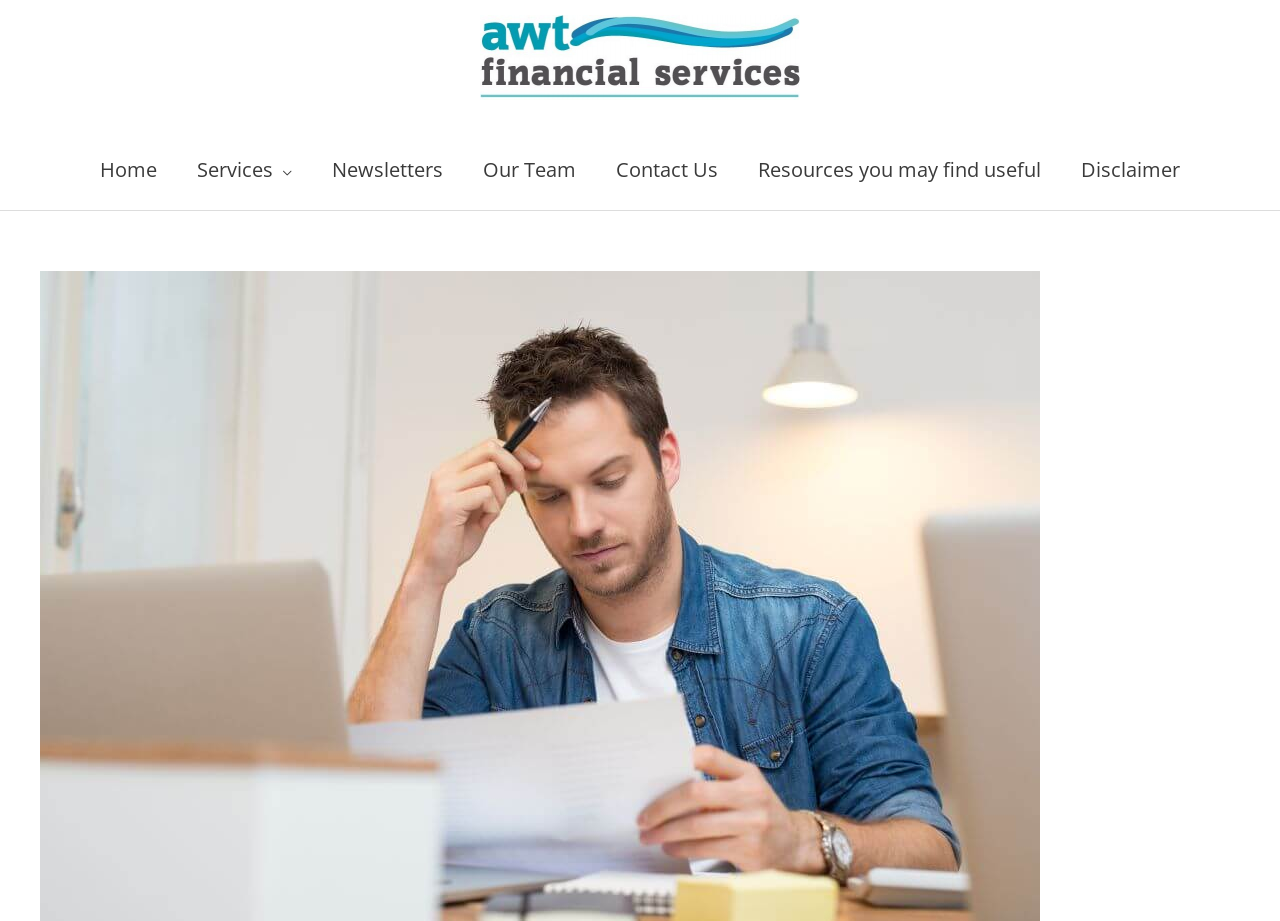How many navigation links are there?
Using the image as a reference, answer the question with a short word or phrase.

7